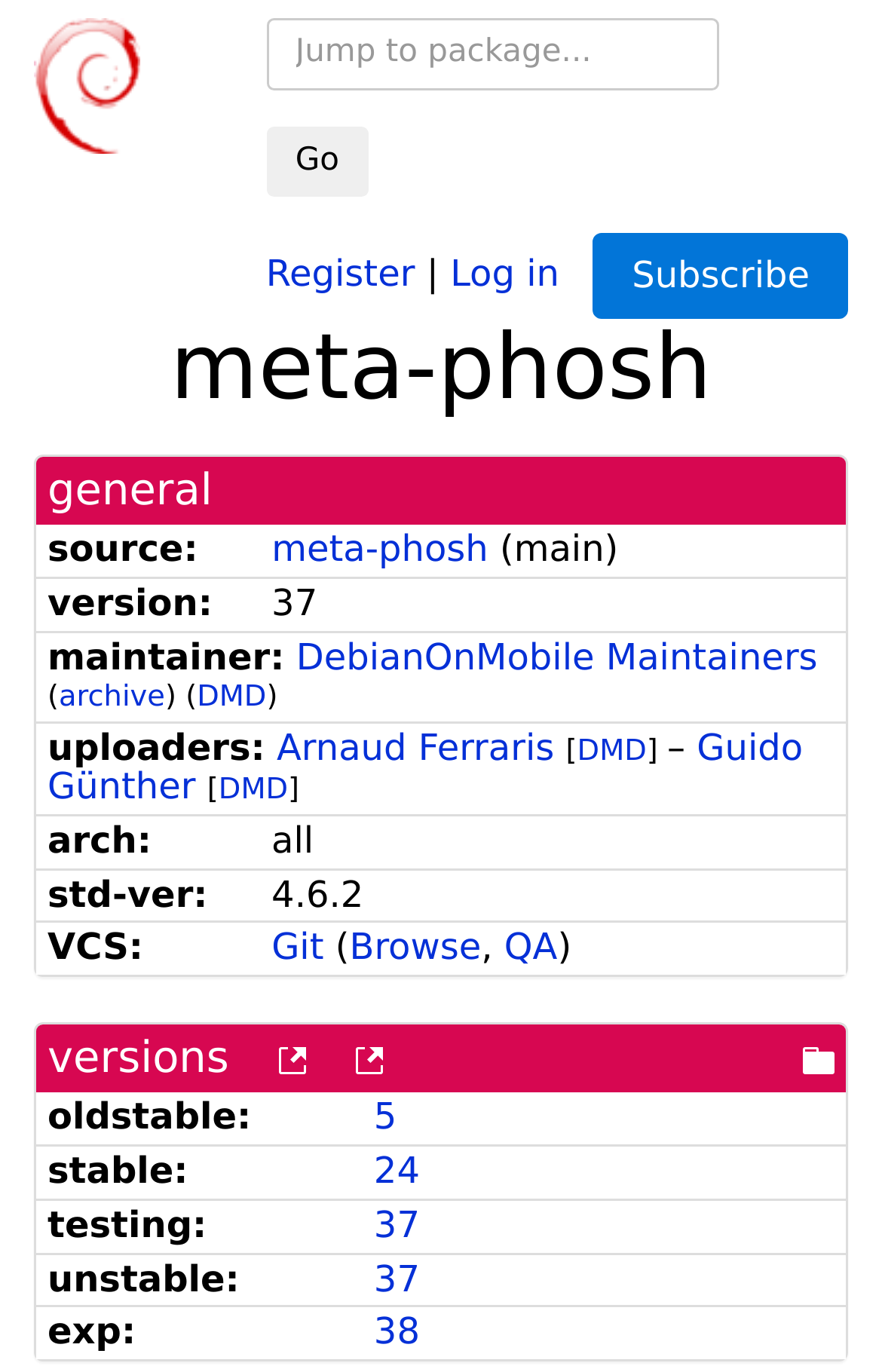What is the package name?
Using the image as a reference, give an elaborate response to the question.

The package name can be found in the heading element at the top of the page, which says 'meta-phosh'. This is also the text of the link element with the text 'Debian Package Tracker'.